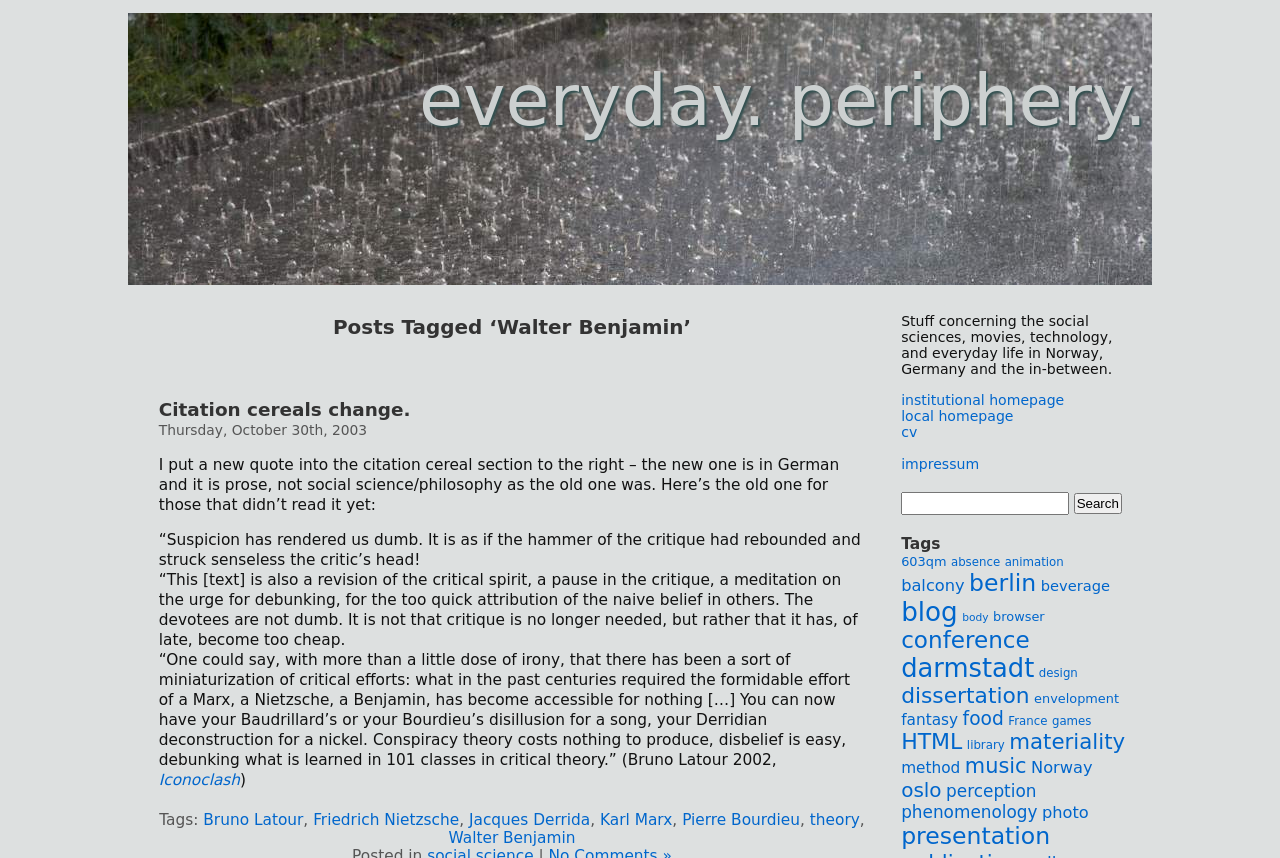Specify the bounding box coordinates of the area to click in order to execute this command: 'Visit the institutional homepage'. The coordinates should consist of four float numbers ranging from 0 to 1, and should be formatted as [left, top, right, bottom].

[0.704, 0.457, 0.831, 0.475]